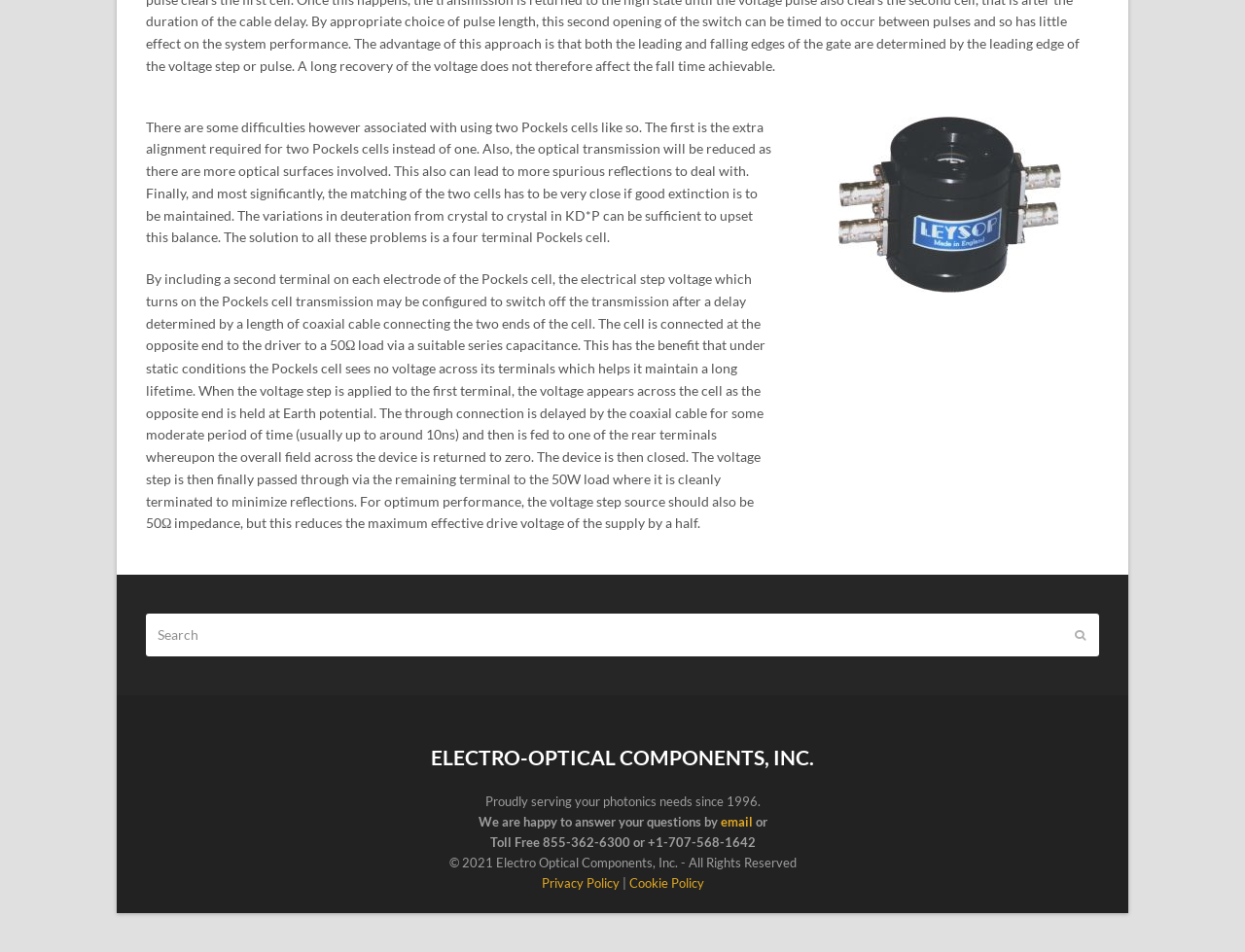Identify the bounding box coordinates for the UI element described as follows: Cookie Policy. Use the format (top-left x, top-left y, bottom-right x, bottom-right y) and ensure all values are floating point numbers between 0 and 1.

[0.505, 0.919, 0.565, 0.936]